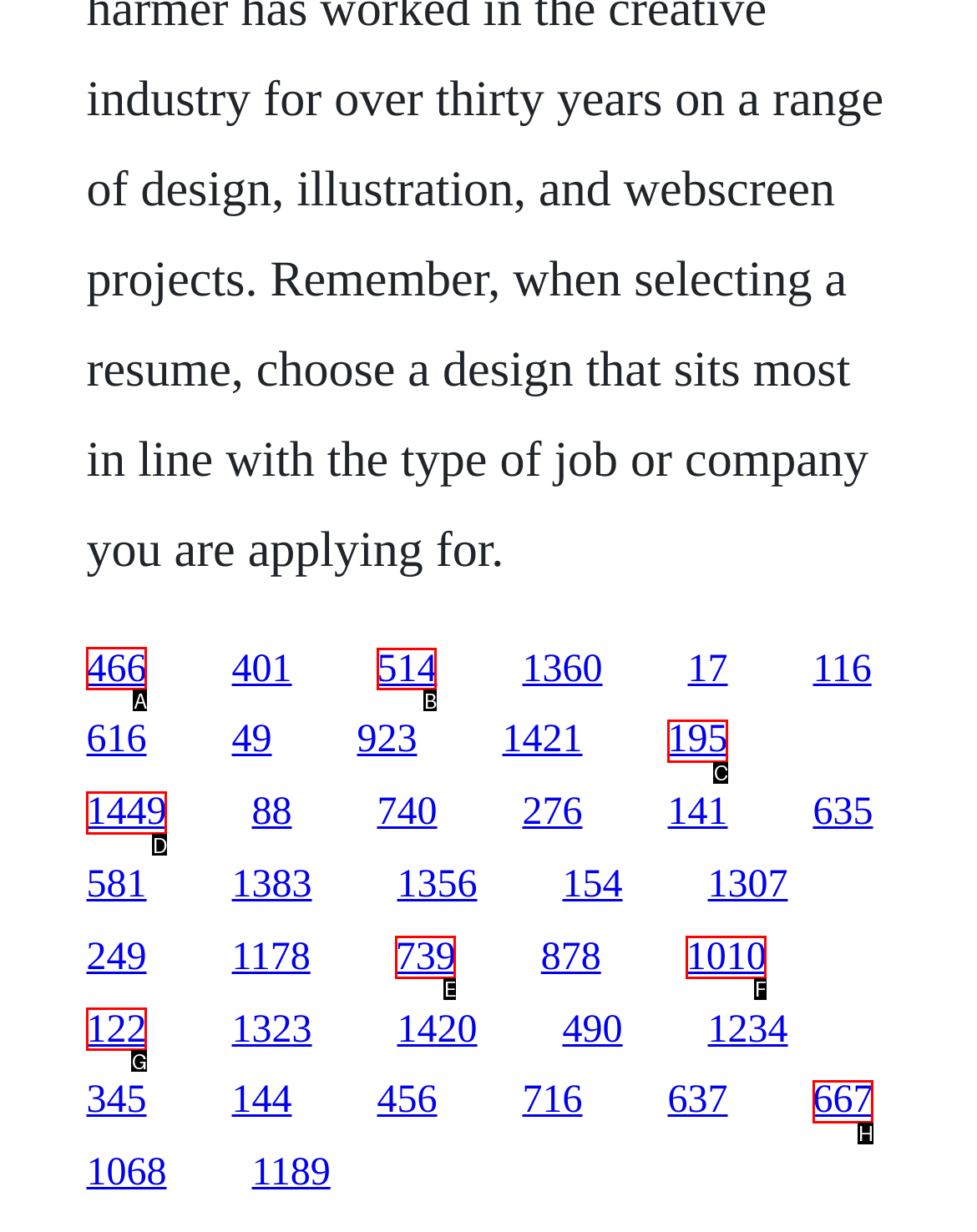Find the correct option to complete this instruction: visit the third link. Reply with the corresponding letter.

B